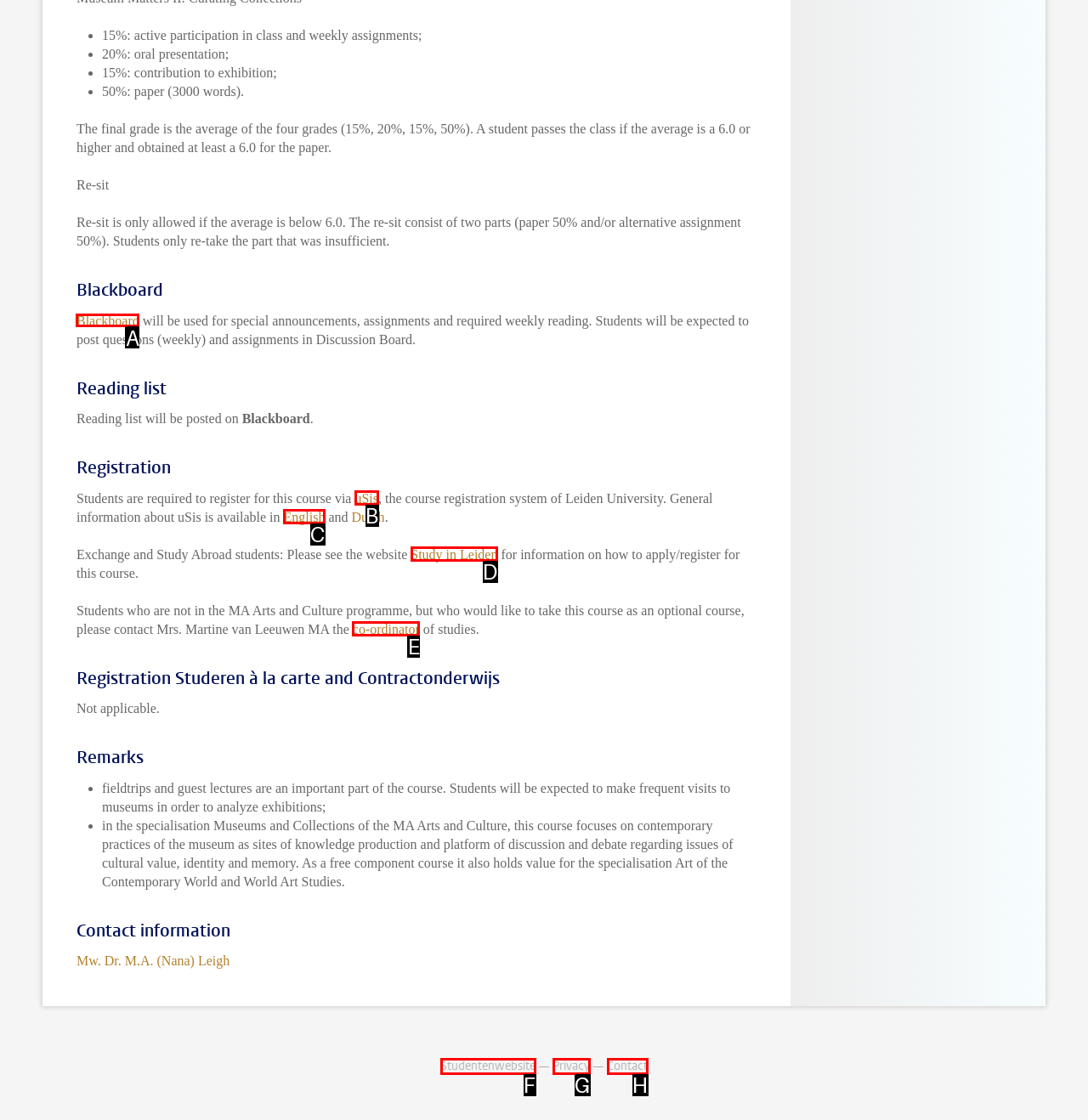Determine the letter of the UI element I should click on to complete the task: click Blackboard from the provided choices in the screenshot.

A